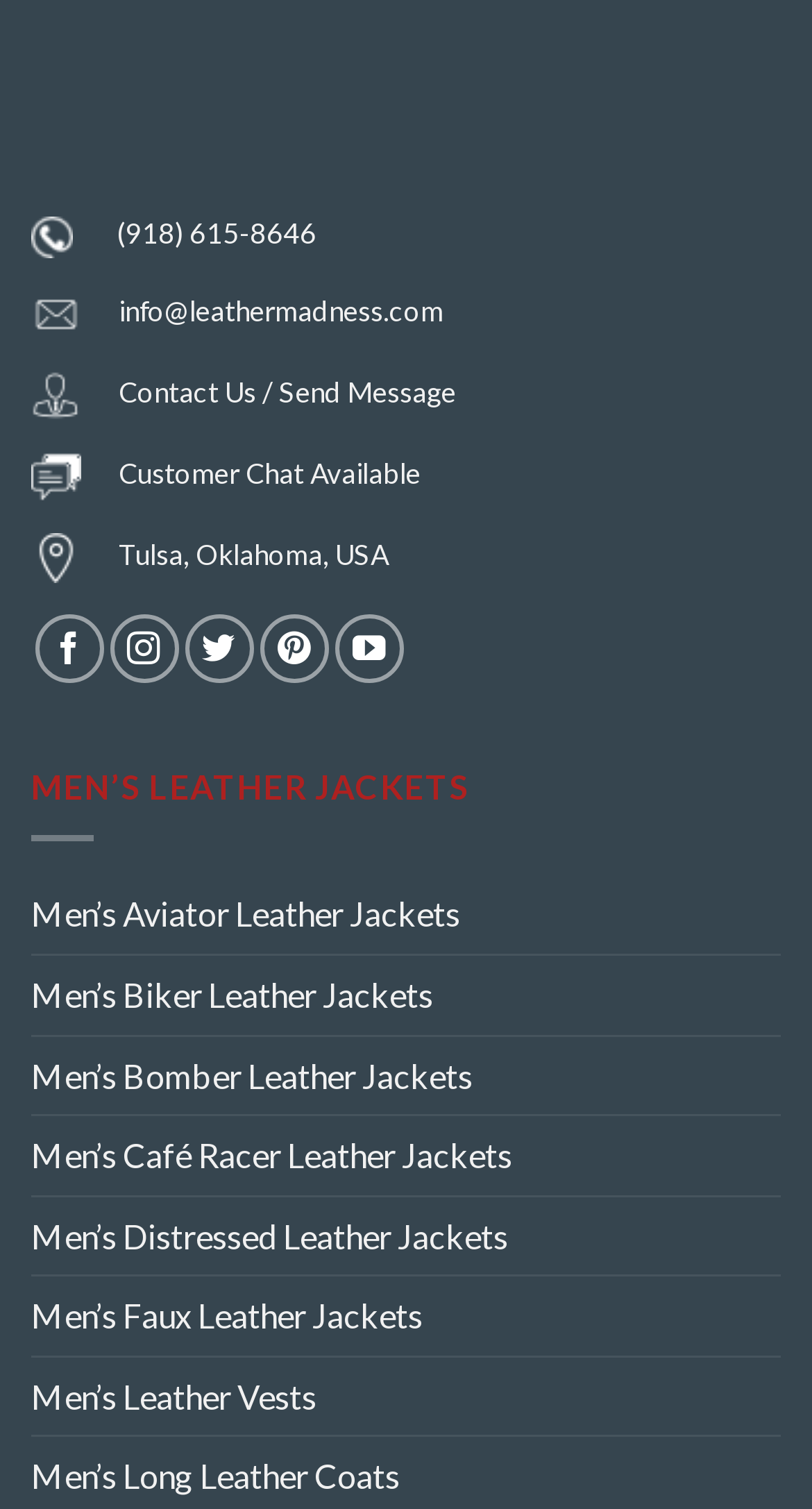Please identify the bounding box coordinates of the element on the webpage that should be clicked to follow this instruction: "View men's aviator leather jackets". The bounding box coordinates should be given as four float numbers between 0 and 1, formatted as [left, top, right, bottom].

[0.038, 0.58, 0.567, 0.632]